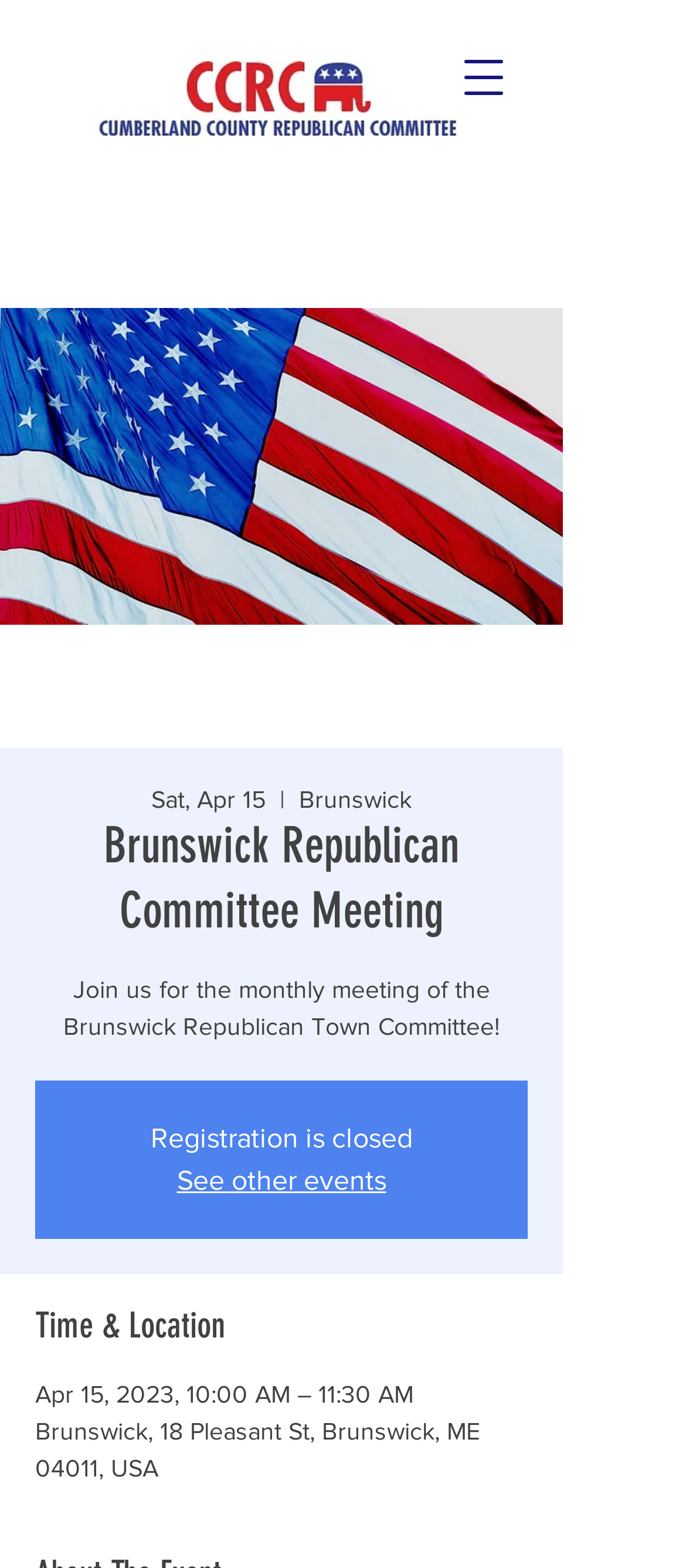Identify the bounding box coordinates for the UI element described as: "aria-label="Open navigation menu"". The coordinates should be provided as four floats between 0 and 1: [left, top, right, bottom].

[0.641, 0.021, 0.769, 0.077]